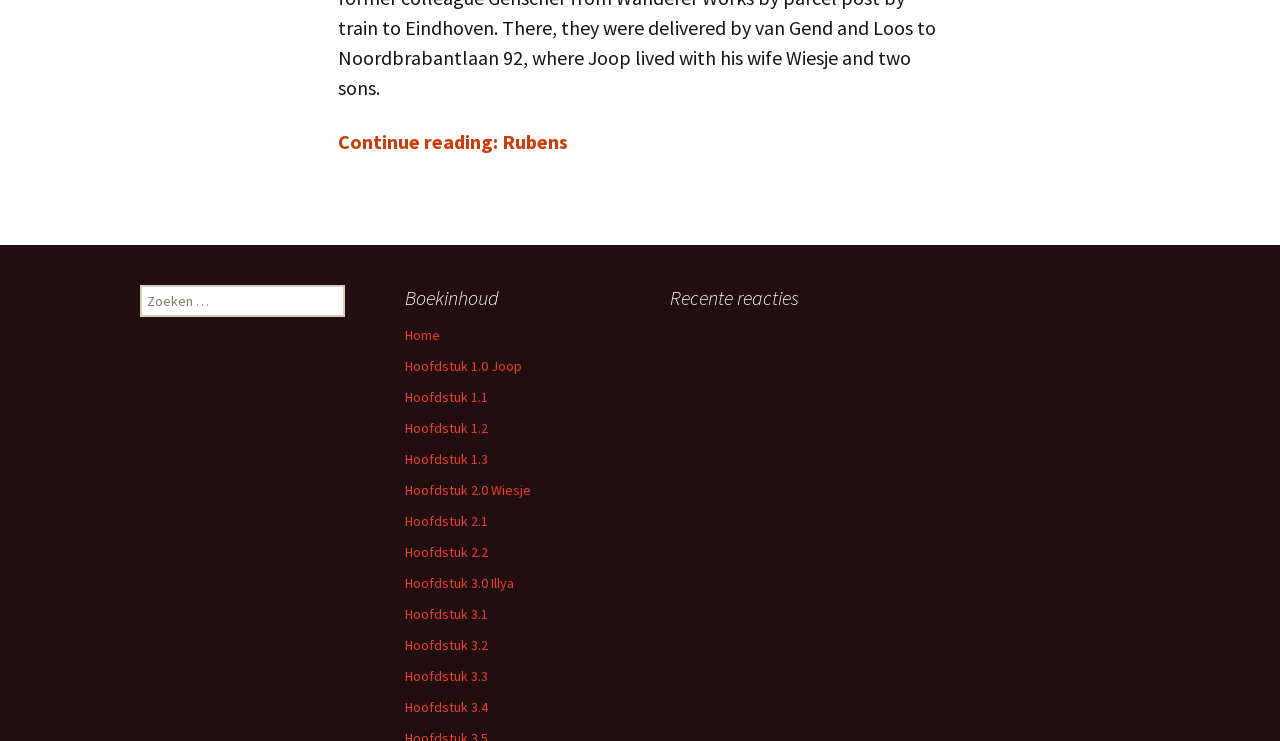Please provide the bounding box coordinate of the region that matches the element description: Home. Coordinates should be in the format (top-left x, top-left y, bottom-right x, bottom-right y) and all values should be between 0 and 1.

[0.316, 0.44, 0.344, 0.465]